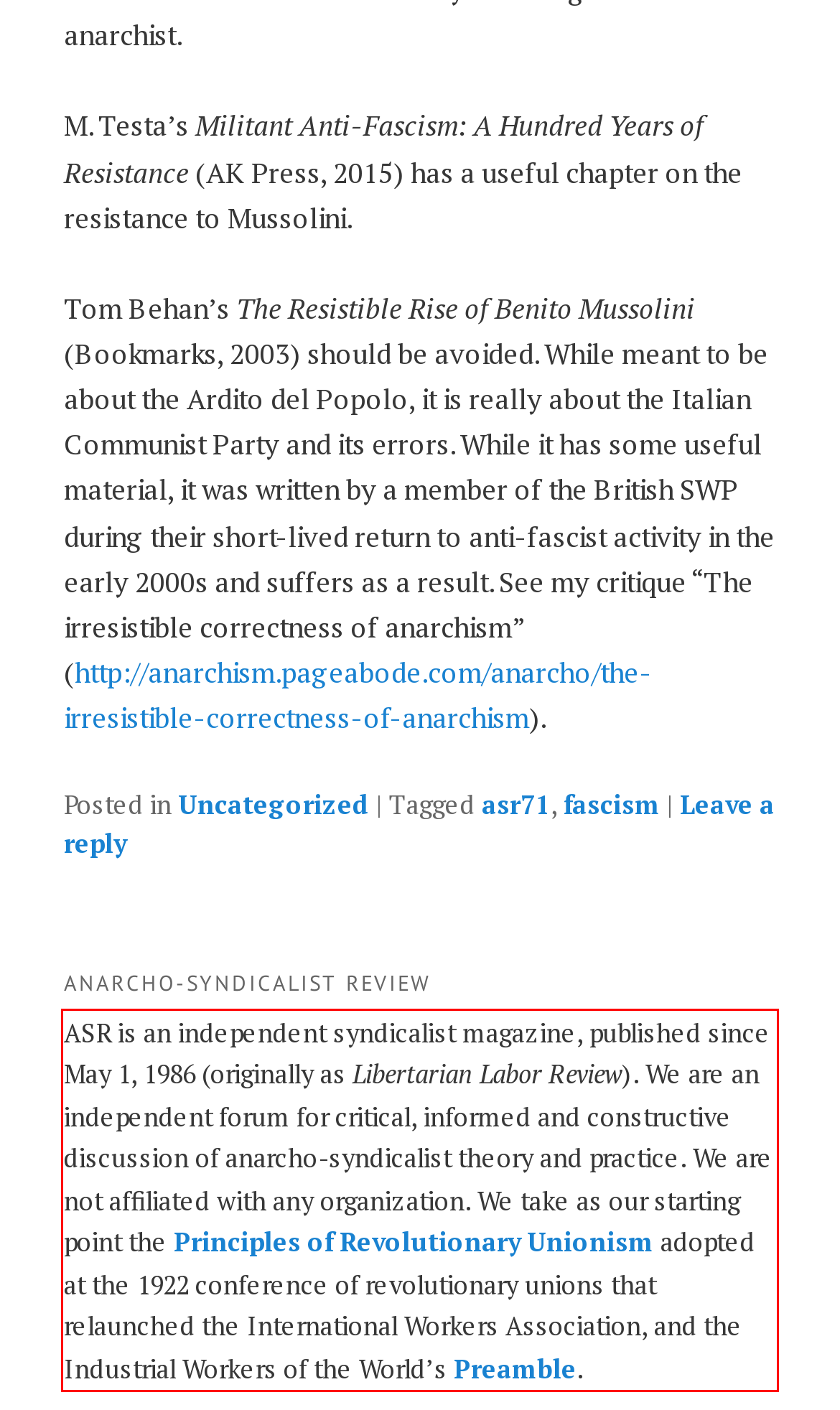Please take the screenshot of the webpage, find the red bounding box, and generate the text content that is within this red bounding box.

ASR is an independent syndicalist magazine, published since May 1, 1986 (originally as Libertarian Labor Review). We are an independent forum for critical, informed and constructive discussion of anarcho-syndicalist theory and practice. We are not affiliated with any organization. We take as our starting point the Principles of Revolutionary Unionism adopted at the 1922 conference of revolutionary unions that relaunched the International Workers Association, and the Industrial Workers of the World’s Preamble.